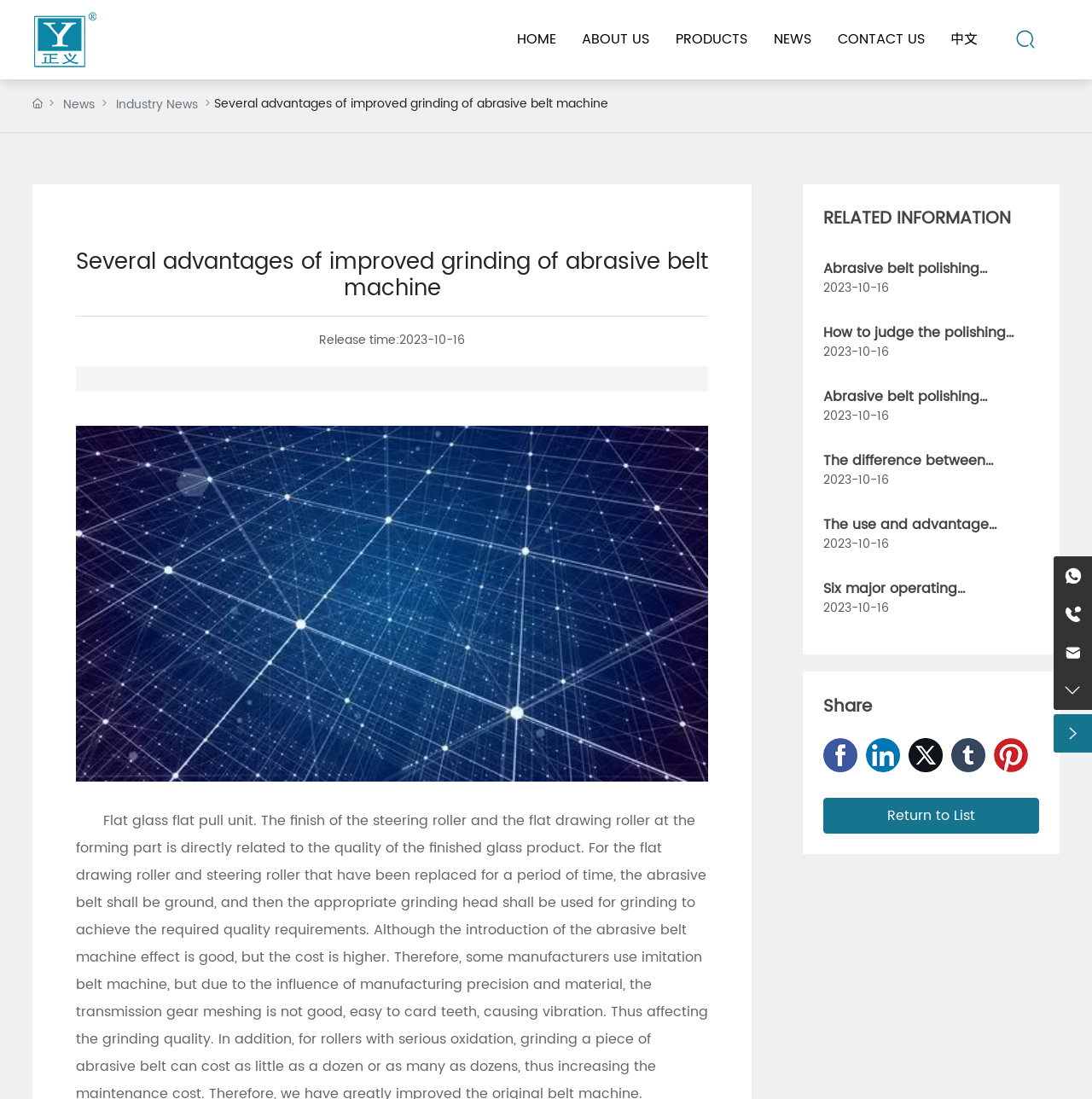Find and specify the bounding box coordinates that correspond to the clickable region for the instruction: "View the ABOUT US page".

[0.521, 0.0, 0.607, 0.071]